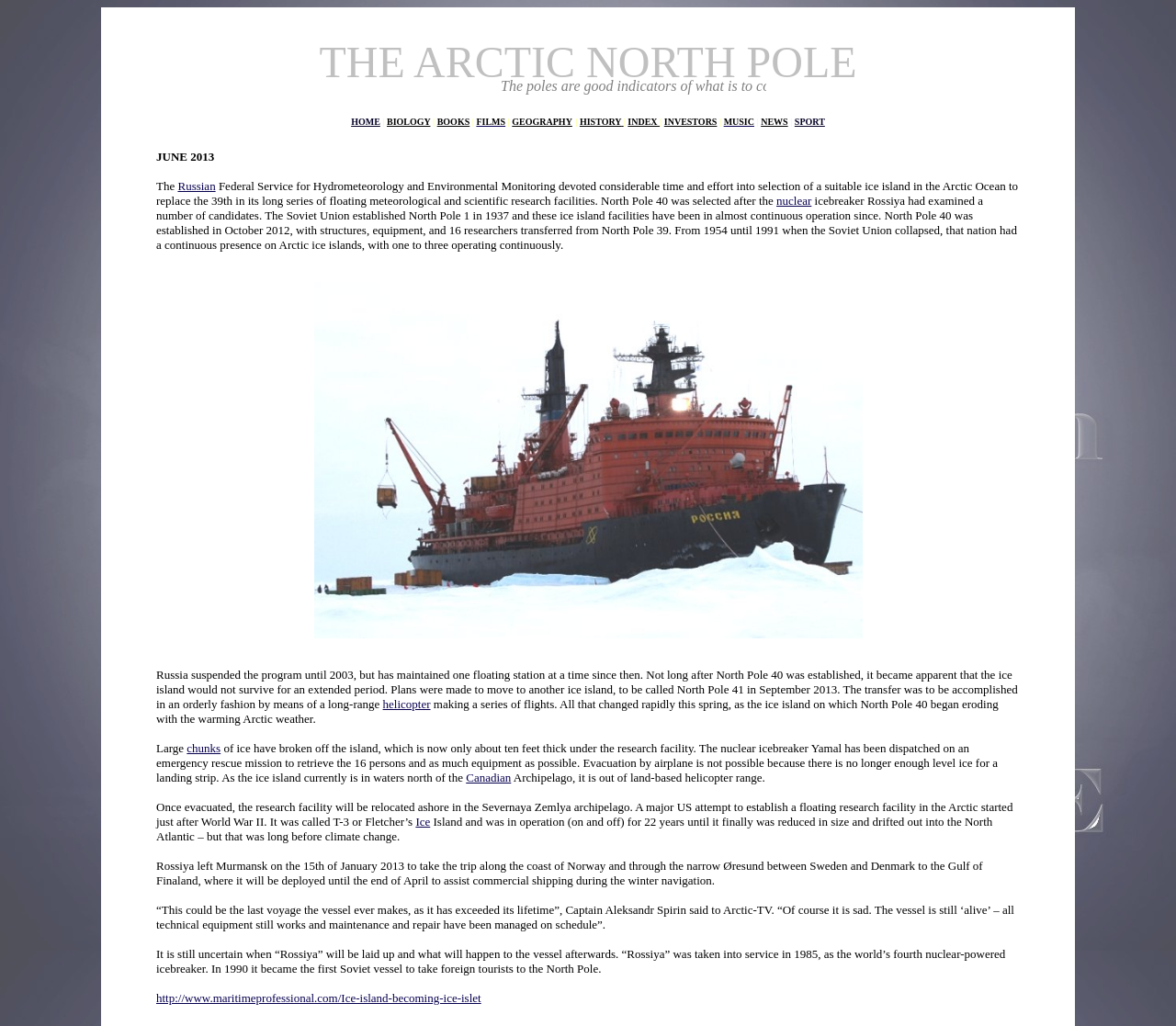Based on the element description, predict the bounding box coordinates (top-left x, top-left y, bottom-right x, bottom-right y) for the UI element in the screenshot: Russian

[0.151, 0.175, 0.183, 0.188]